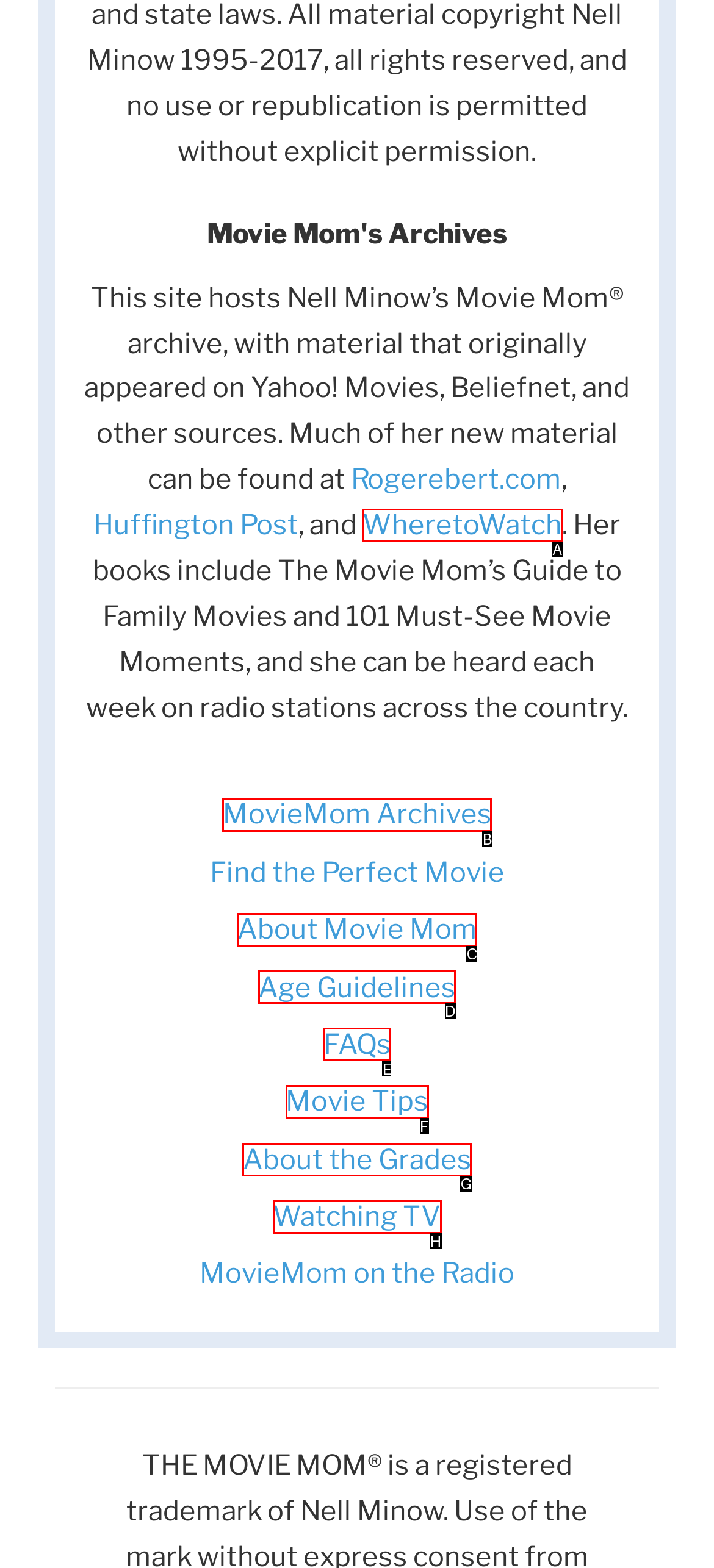To complete the task: check Age Guidelines, select the appropriate UI element to click. Respond with the letter of the correct option from the given choices.

D